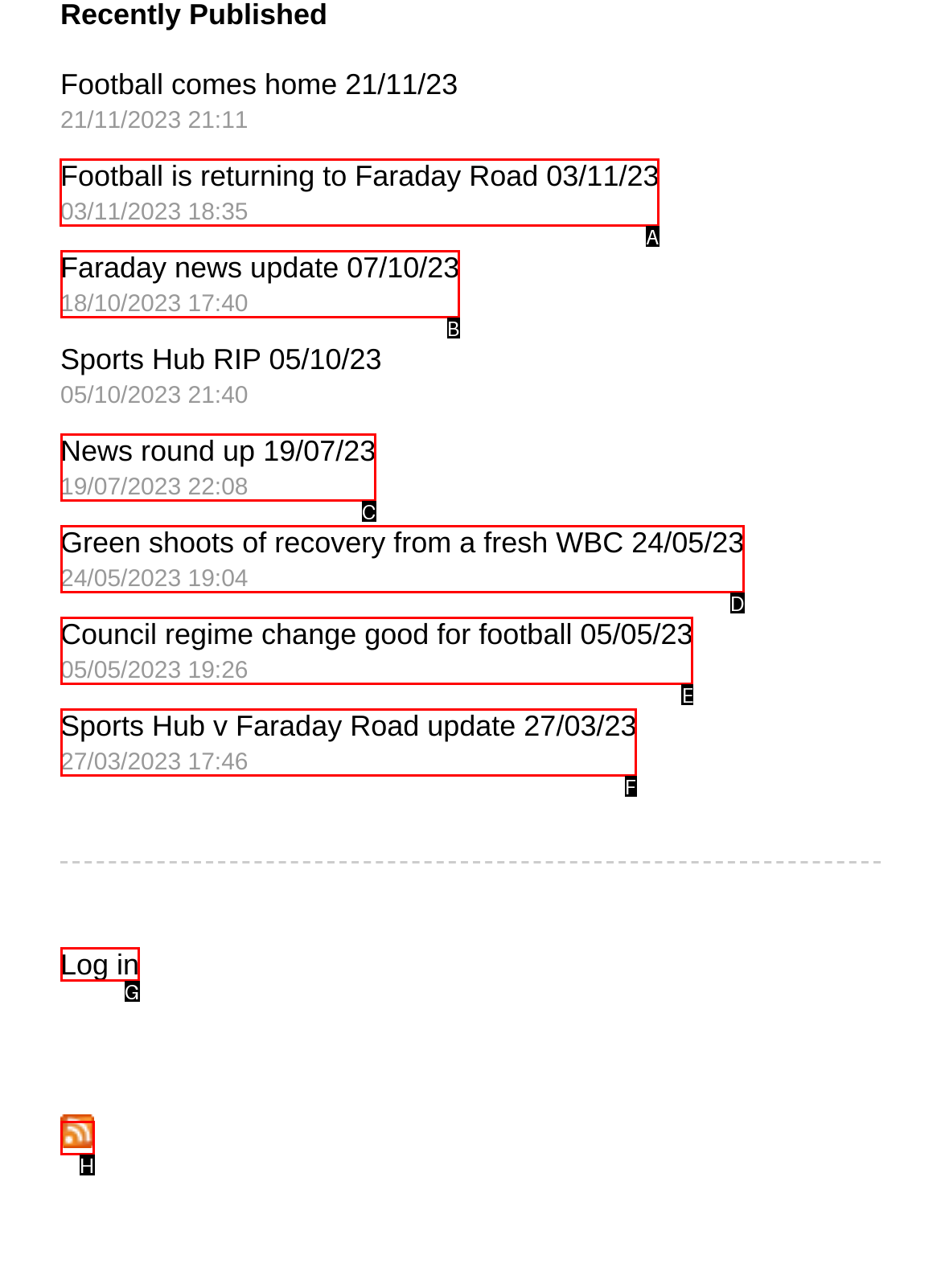Given the task: Read news update about Faraday Road, indicate which boxed UI element should be clicked. Provide your answer using the letter associated with the correct choice.

A